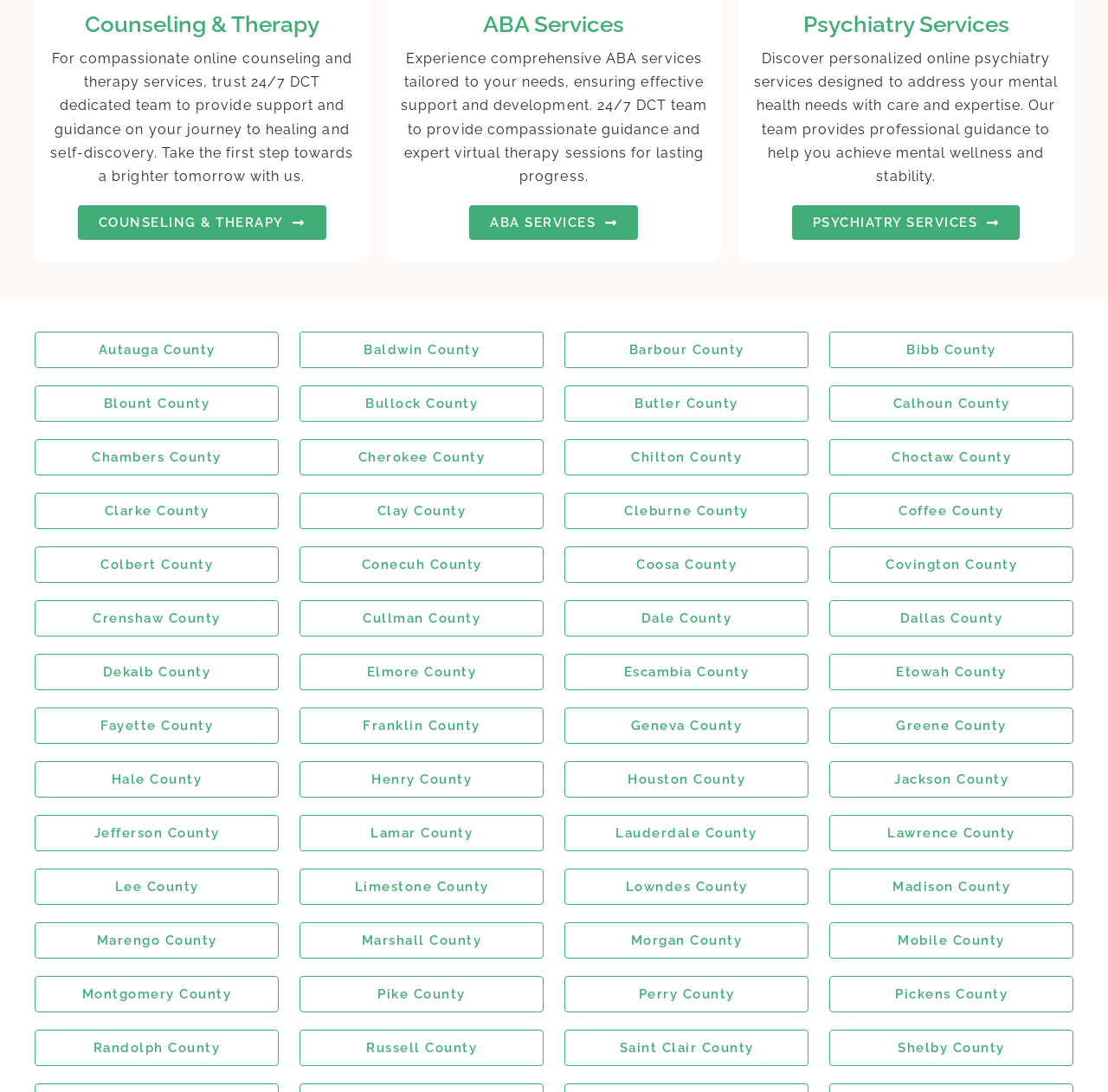Please identify the bounding box coordinates of the element's region that I should click in order to complete the following instruction: "Click on Counseling & Therapy". The bounding box coordinates consist of four float numbers between 0 and 1, i.e., [left, top, right, bottom].

[0.07, 0.188, 0.294, 0.22]